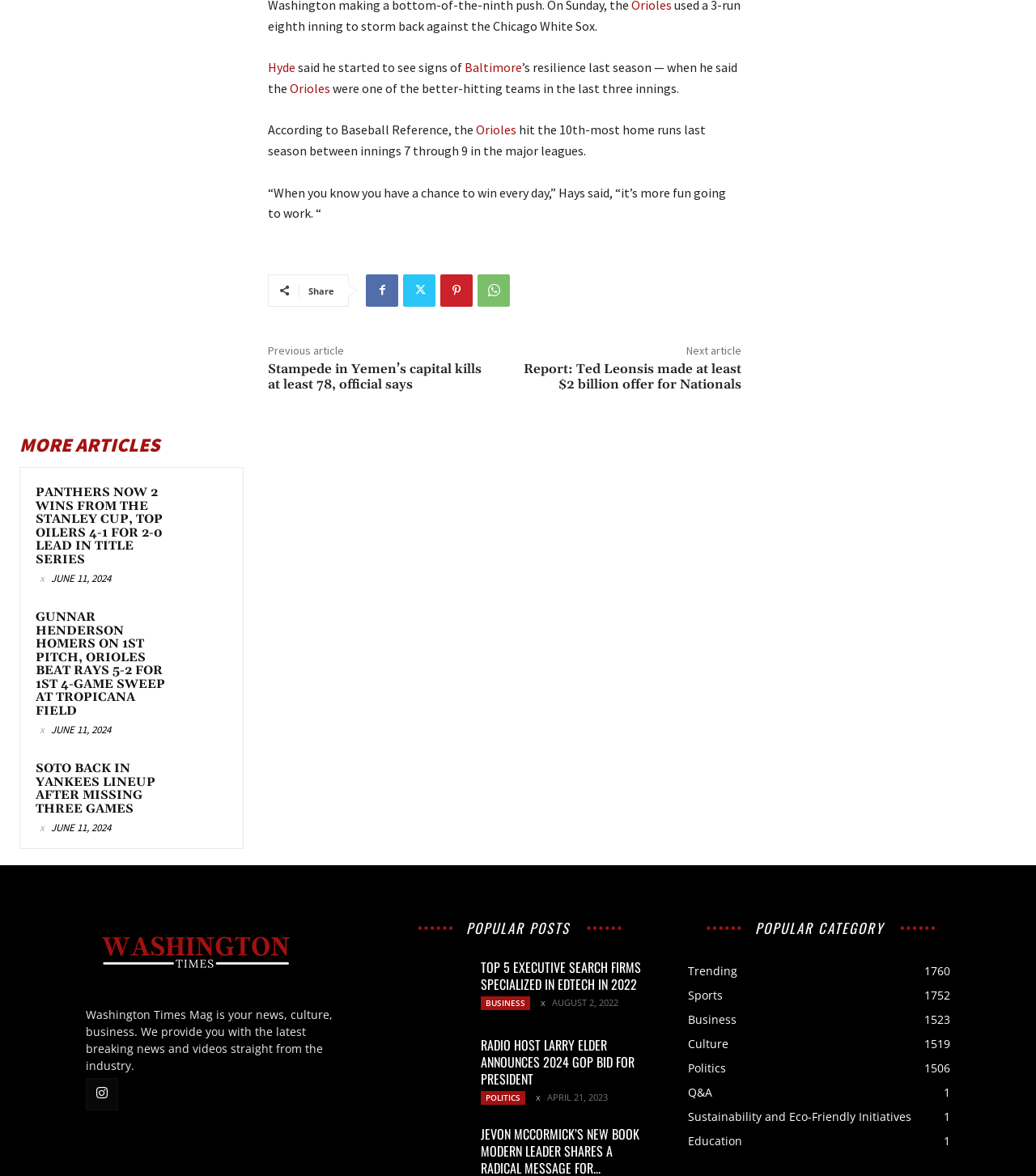Respond to the question below with a single word or phrase:
What is the category with the most trending articles?

Trending